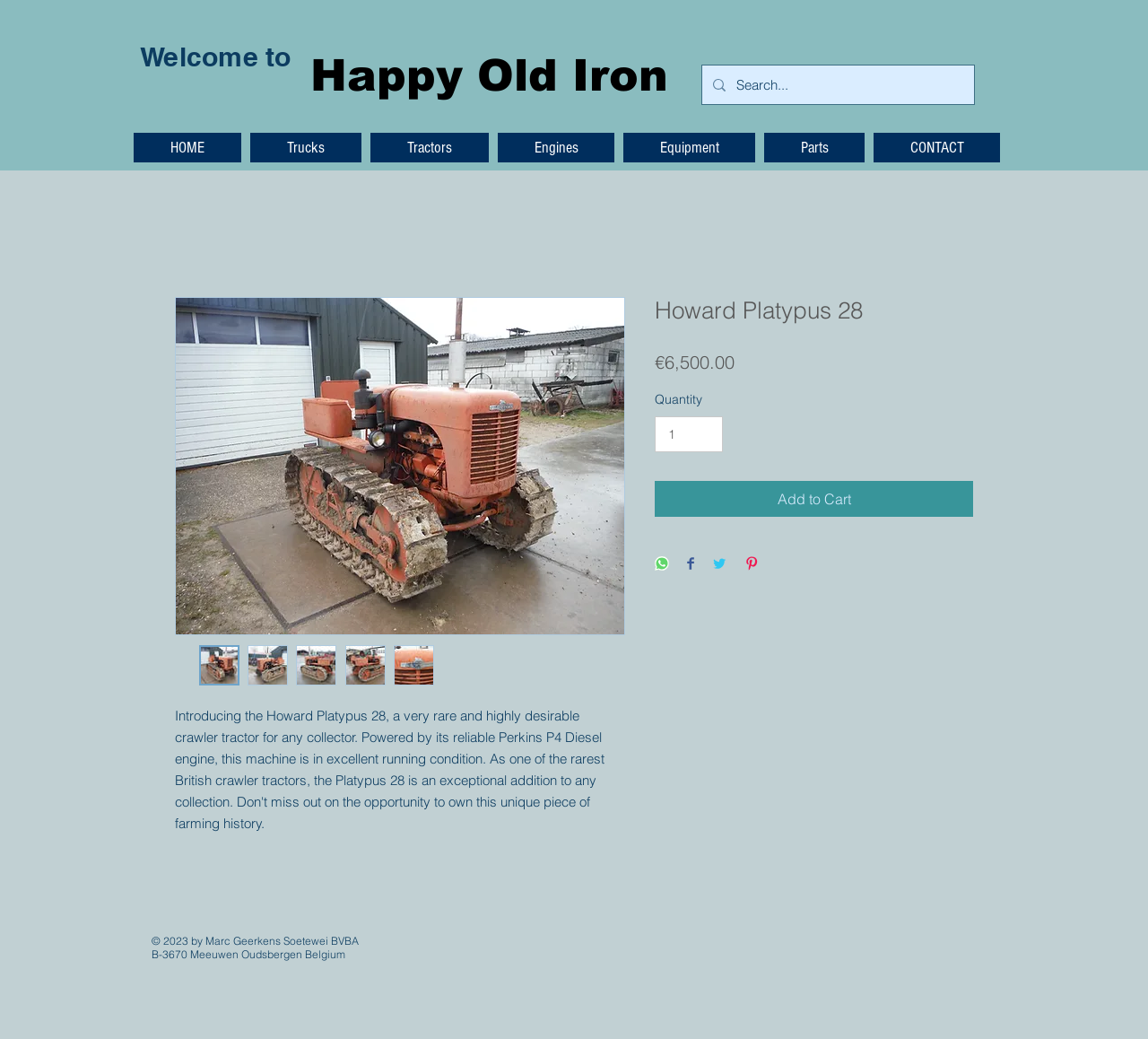From the webpage screenshot, predict the bounding box of the UI element that matches this description: "alt="Thumbnail: Howard Platypus 28"".

[0.216, 0.621, 0.251, 0.66]